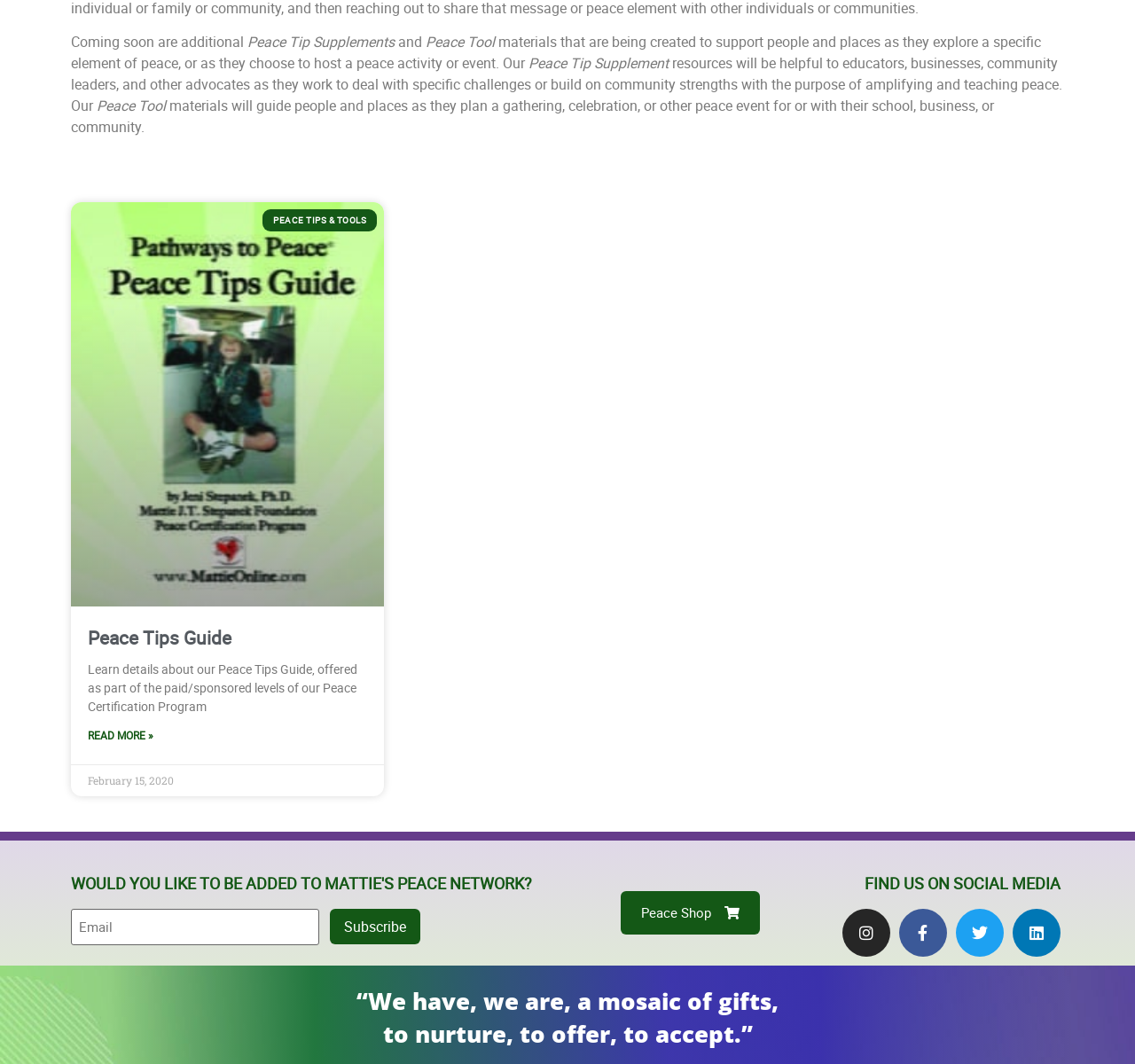Please provide the bounding box coordinates in the format (top-left x, top-left y, bottom-right x, bottom-right y). Remember, all values are floating point numbers between 0 and 1. What is the bounding box coordinate of the region described as: aria-label="Search Button"

None